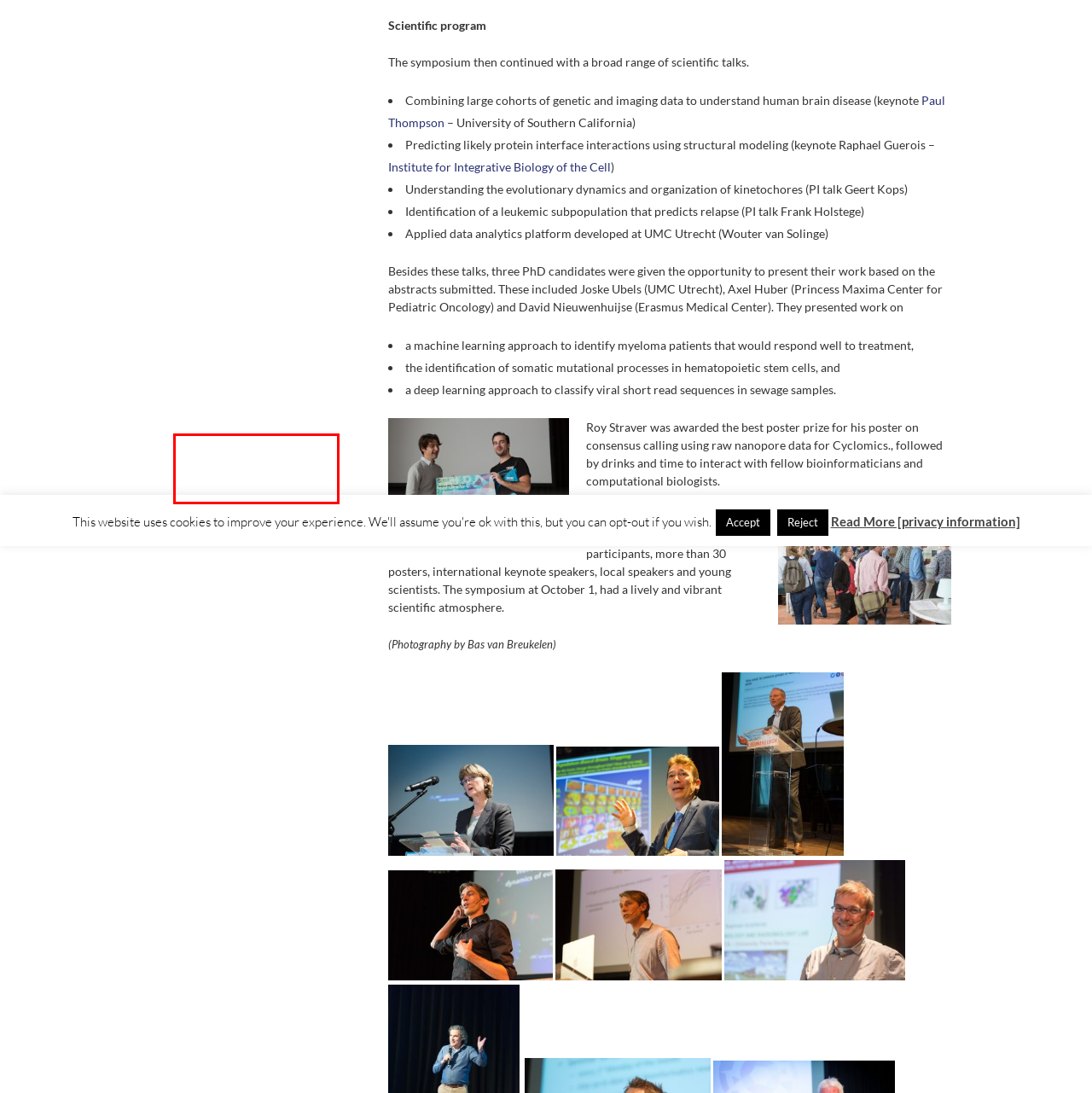Analyze the screenshot of a webpage with a red bounding box and select the webpage description that most accurately describes the new page resulting from clicking the element inside the red box. Here are the candidates:
A. Bioinformatics Industry Day (14:00-17:00May27)@Mezzanine, UU - UBC
B. Contact - UBC
C. Calendar - UBC
D. Privacy Policy - UBC
E. News Archives - UBC
F. Meet UBC Principal Investigator Belen Rabaglino - UBC
G. Community Archives - UBC
H. Celia Nijenhuis | UBC

A